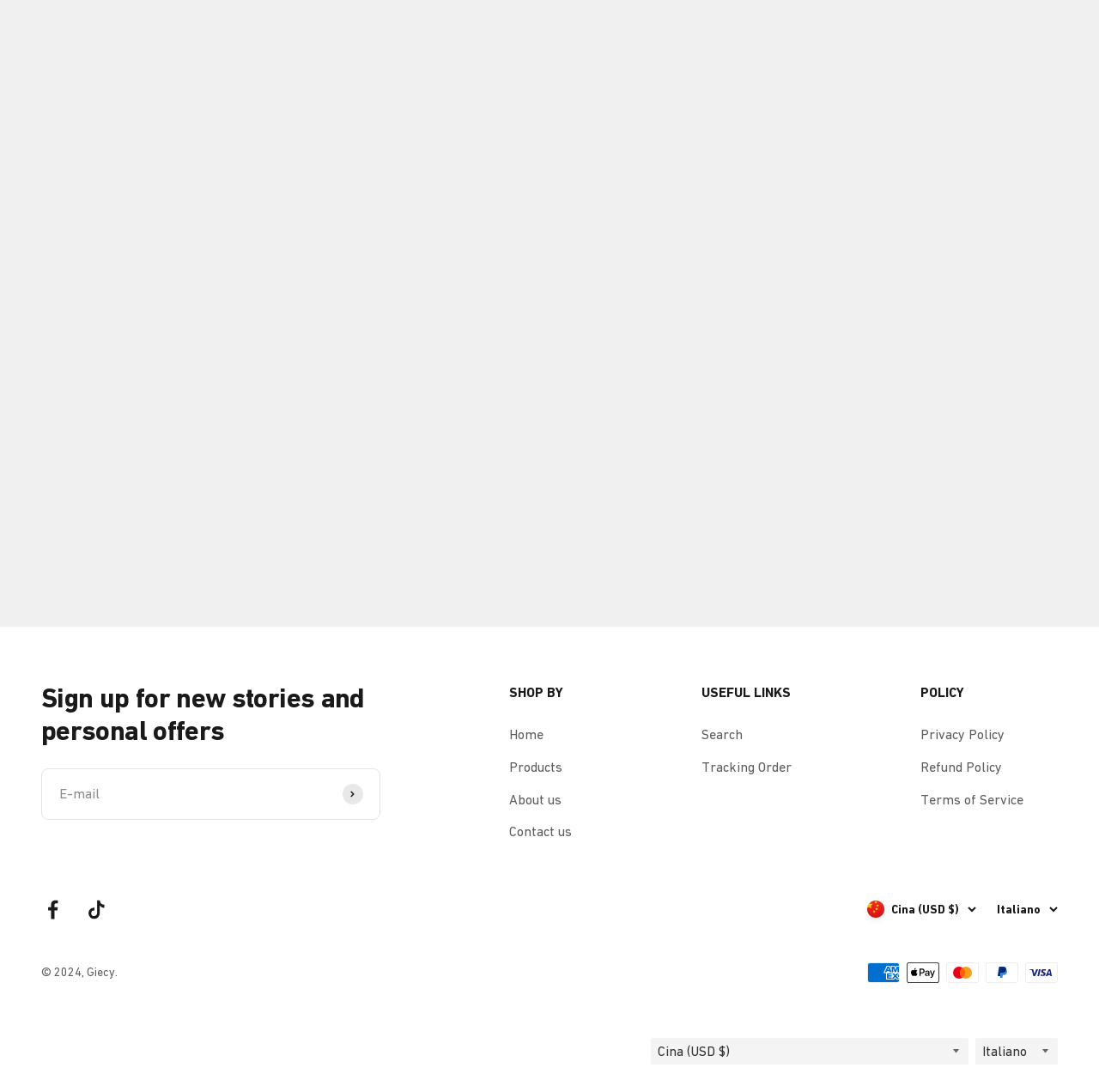What is the purpose of the textbox in the footer section?
Answer briefly with a single word or phrase based on the image.

E-mail